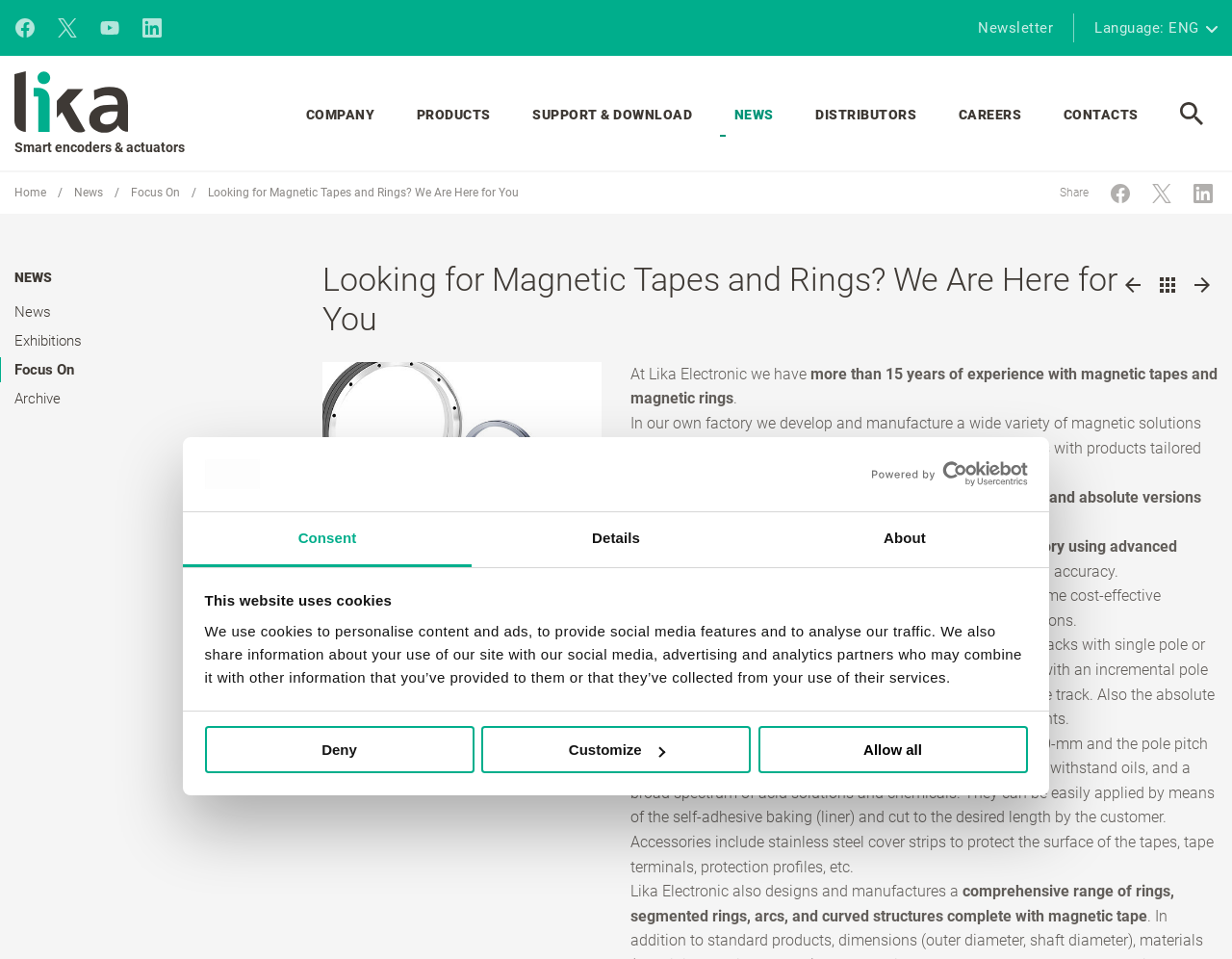What is the company name?
Using the visual information, answer the question in a single word or phrase.

Lika Electronic